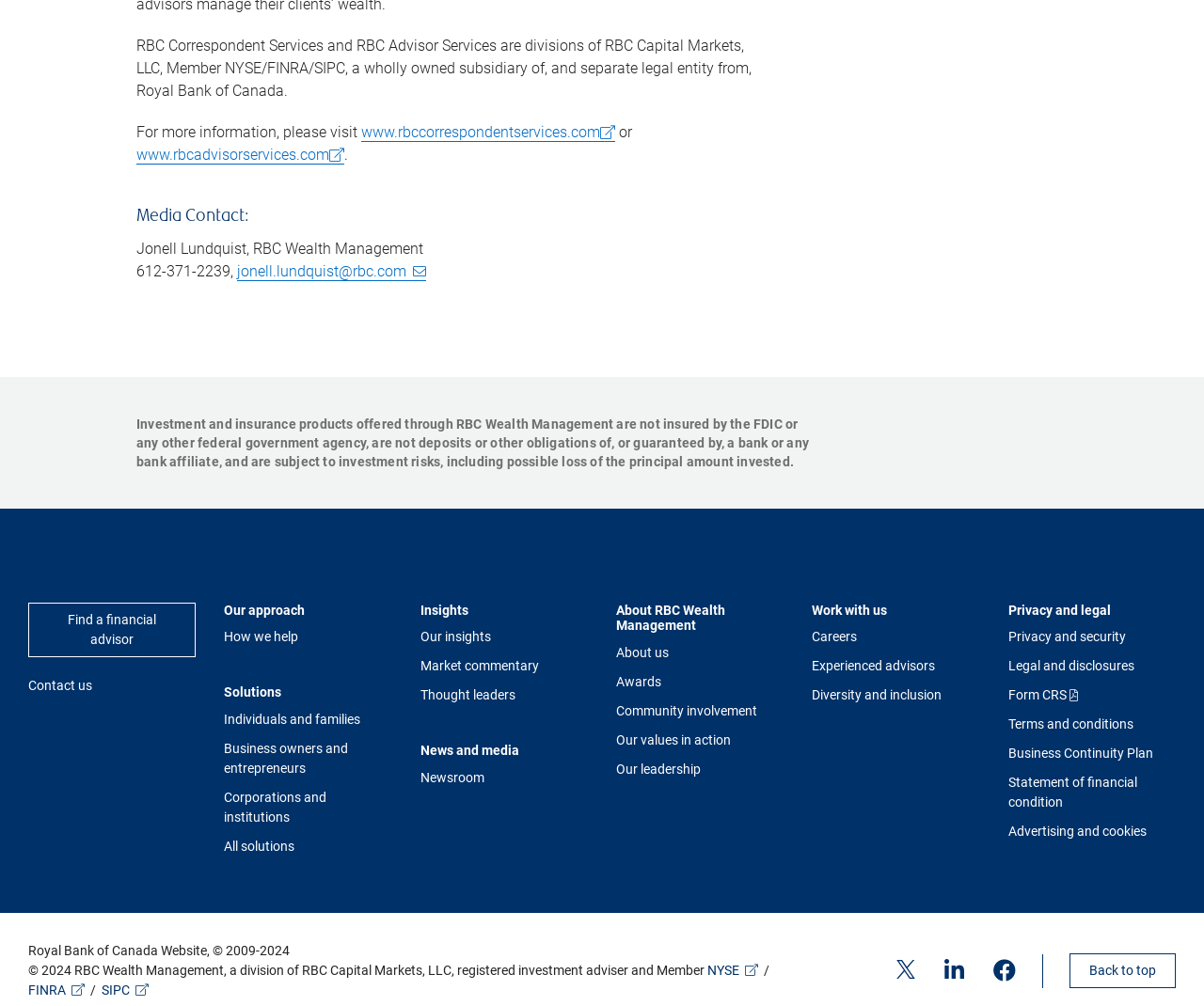What social media platforms does RBC Wealth Management have a presence on?
Please ensure your answer is as detailed and informative as possible.

The webpage provides links to RBC Wealth Management's social media profiles on Twitter, Linkedin, and Facebook, indicating that the company has a presence on these platforms.